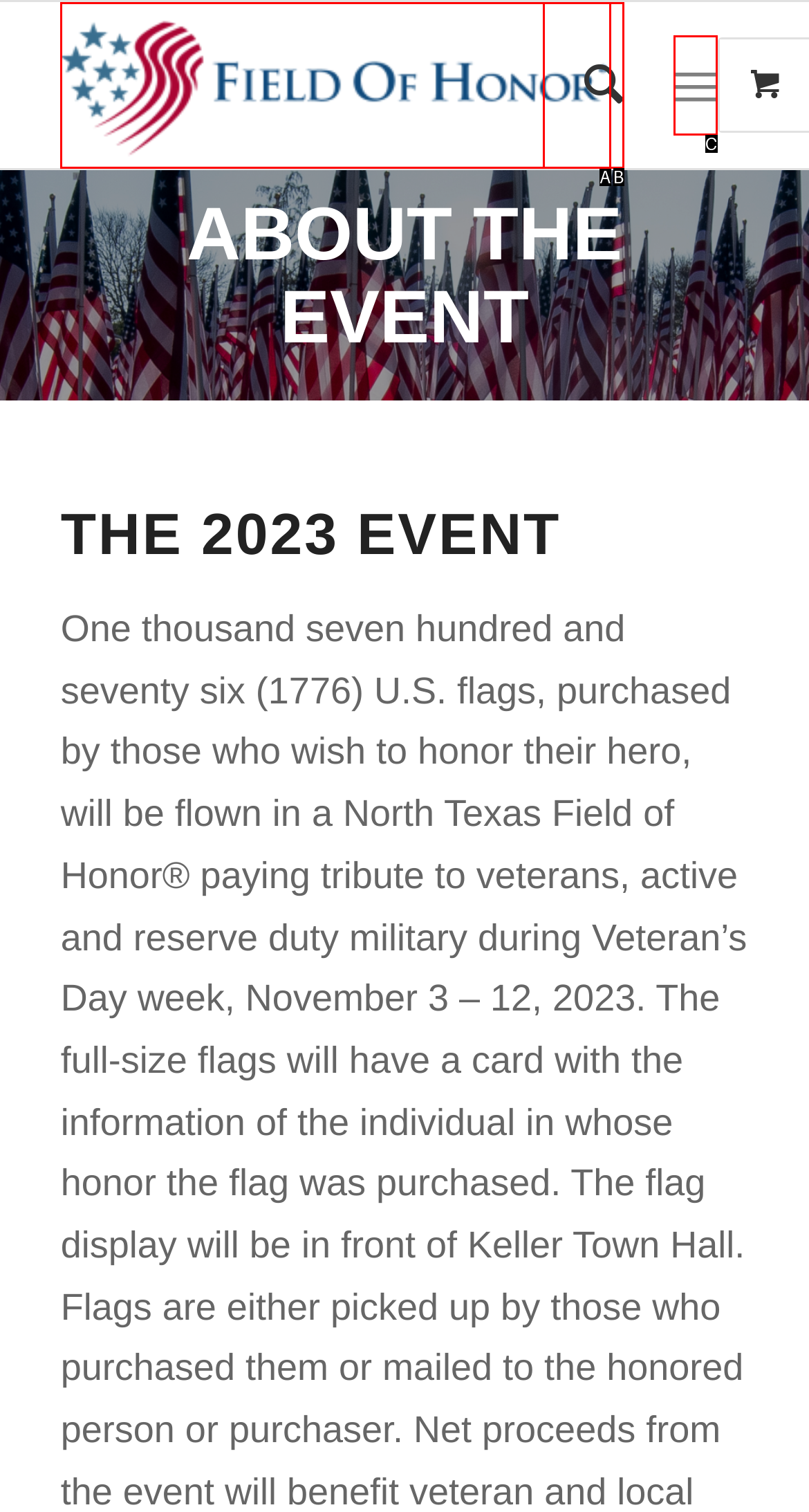Identify which HTML element matches the description: Menu Menu. Answer with the correct option's letter.

C